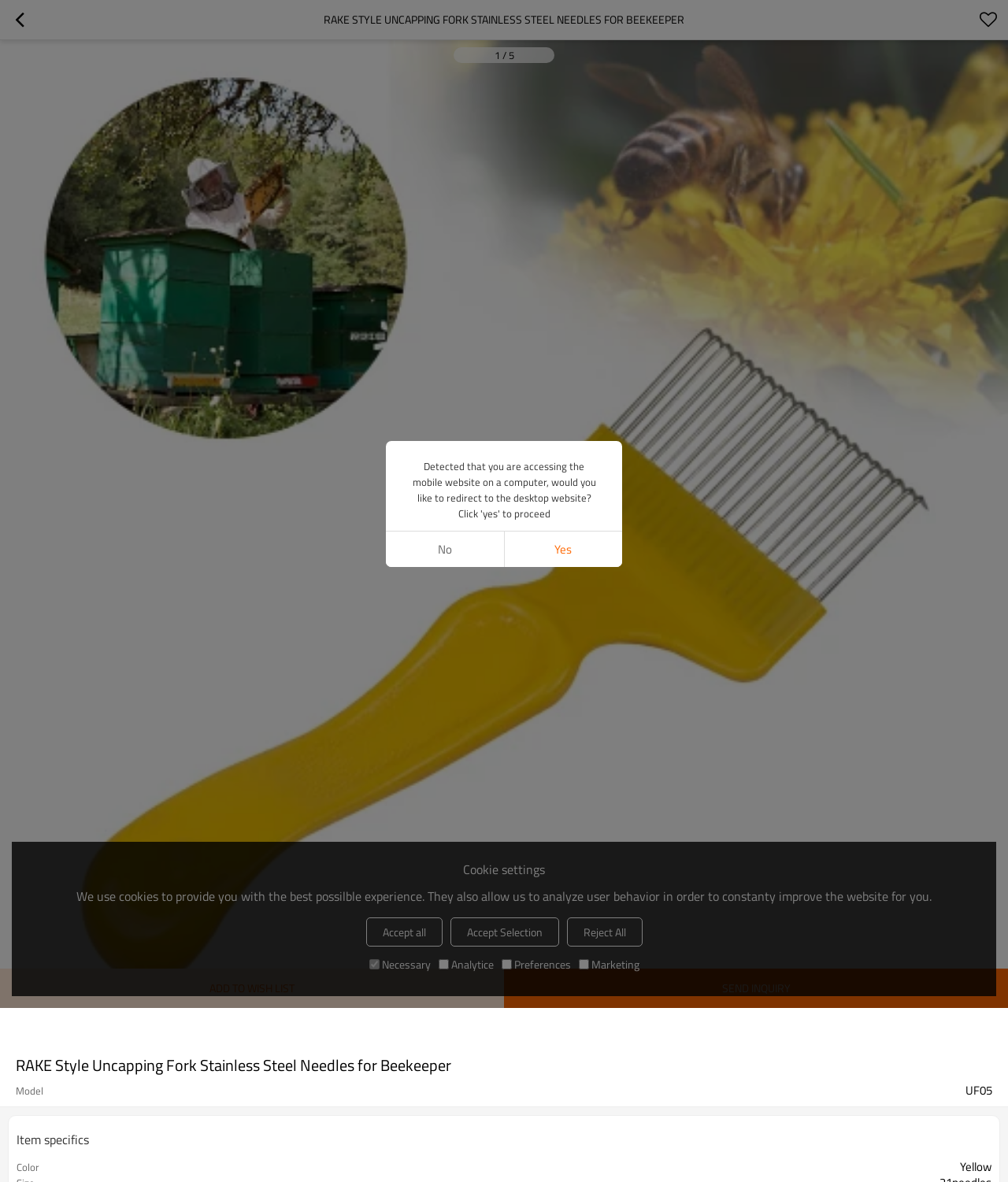Determine the bounding box coordinates for the region that must be clicked to execute the following instruction: "Click the star button".

[0.961, 0.0, 1.0, 0.033]